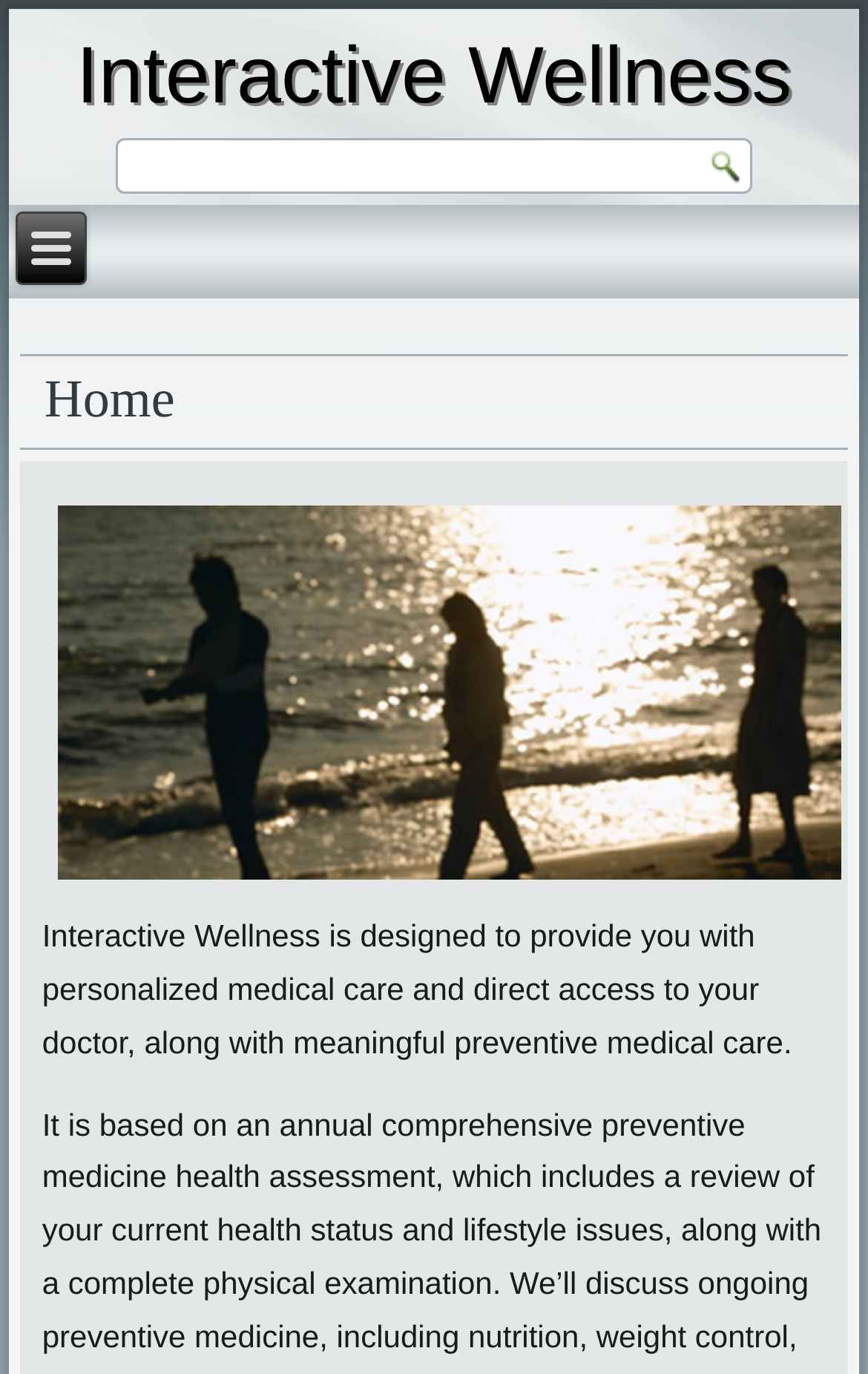How many links are present on the top section of the webpage? Analyze the screenshot and reply with just one word or a short phrase.

Three